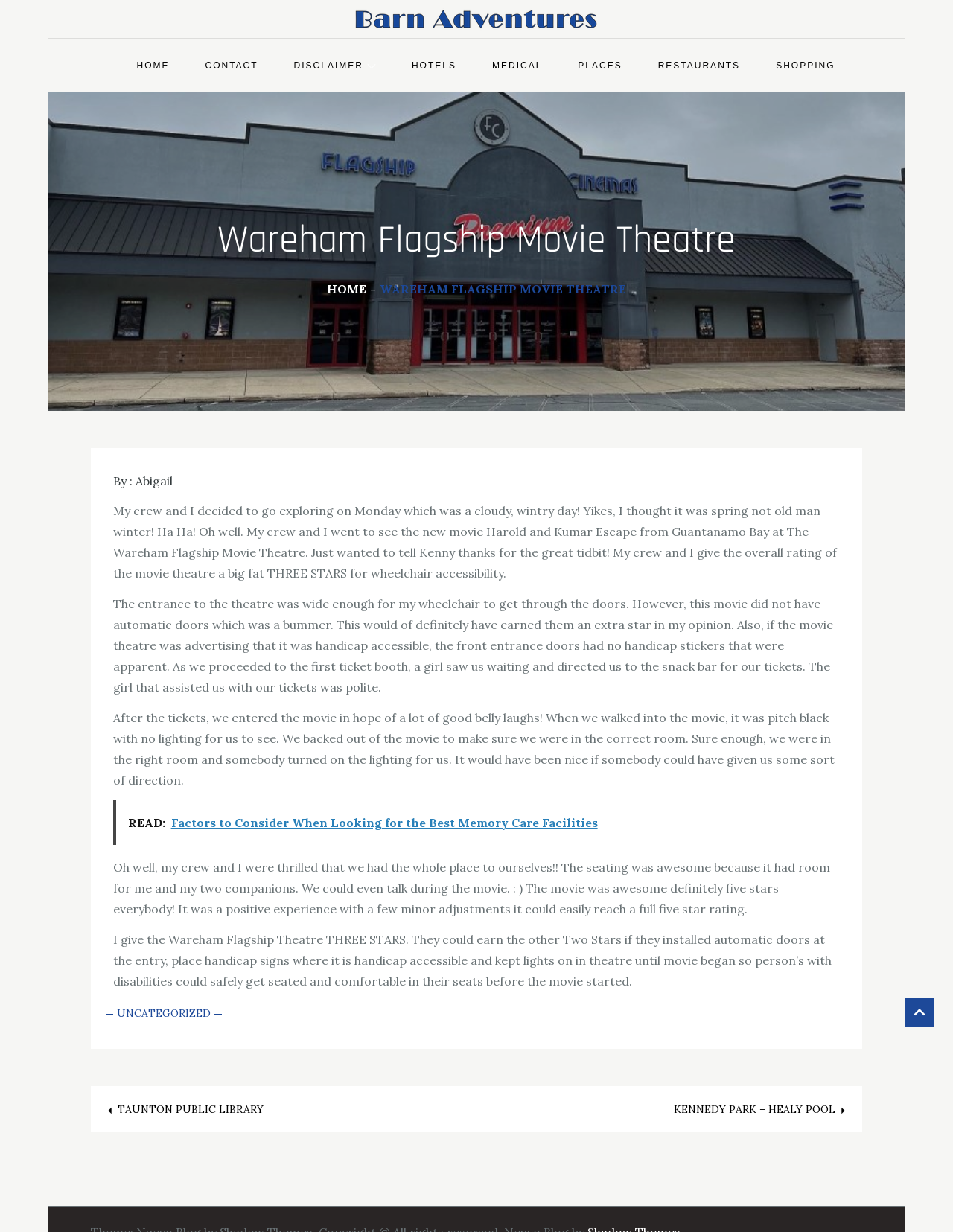Please find the bounding box for the following UI element description. Provide the coordinates in (top-left x, top-left y, bottom-right x, bottom-right y) format, with values between 0 and 1: Taunton Public Library

[0.107, 0.895, 0.276, 0.906]